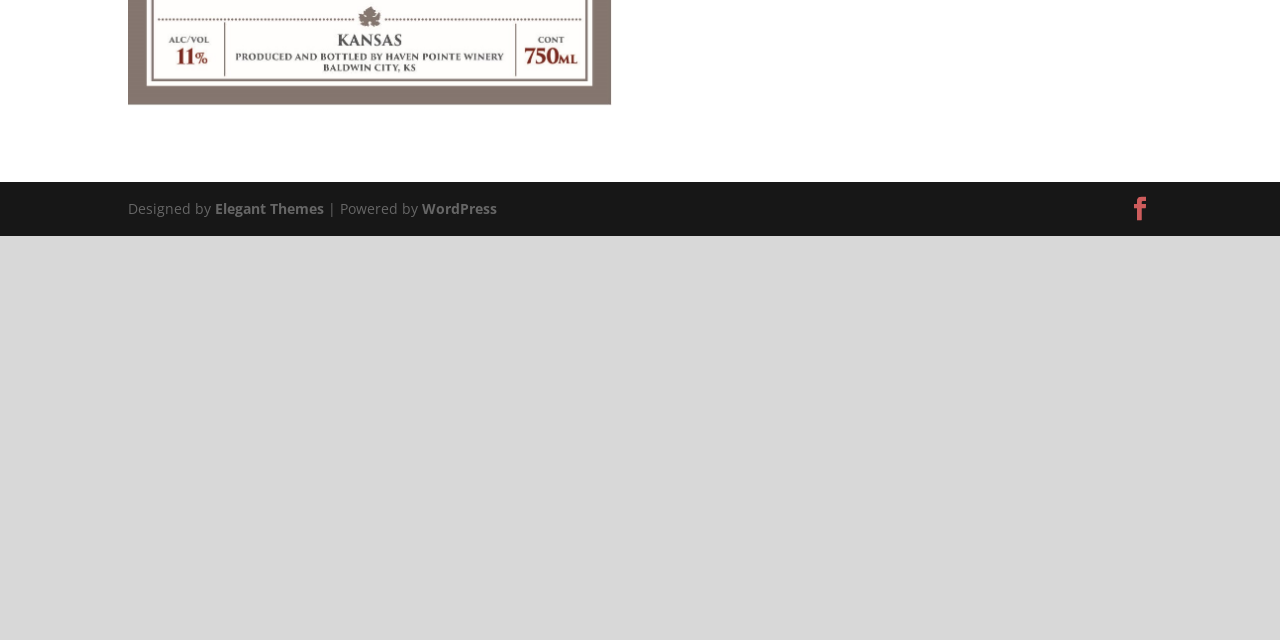Using the given description, provide the bounding box coordinates formatted as (top-left x, top-left y, bottom-right x, bottom-right y), with all values being floating point numbers between 0 and 1. Description: WordPress

[0.33, 0.311, 0.388, 0.341]